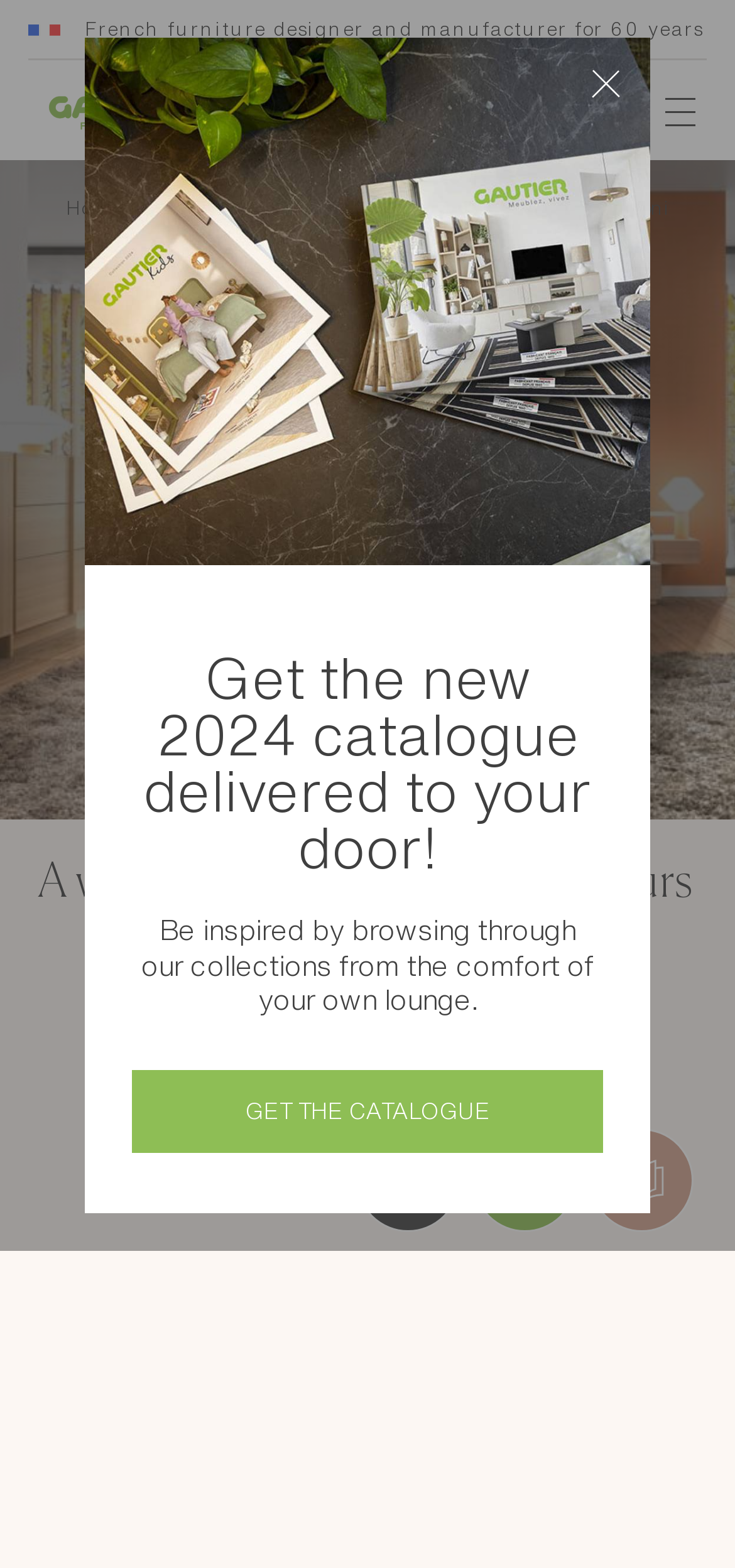Find the bounding box coordinates of the element's region that should be clicked in order to follow the given instruction: "Click Gautier - Furniture for life". The coordinates should consist of four float numbers between 0 and 1, i.e., [left, top, right, bottom].

[0.038, 0.048, 0.279, 0.092]